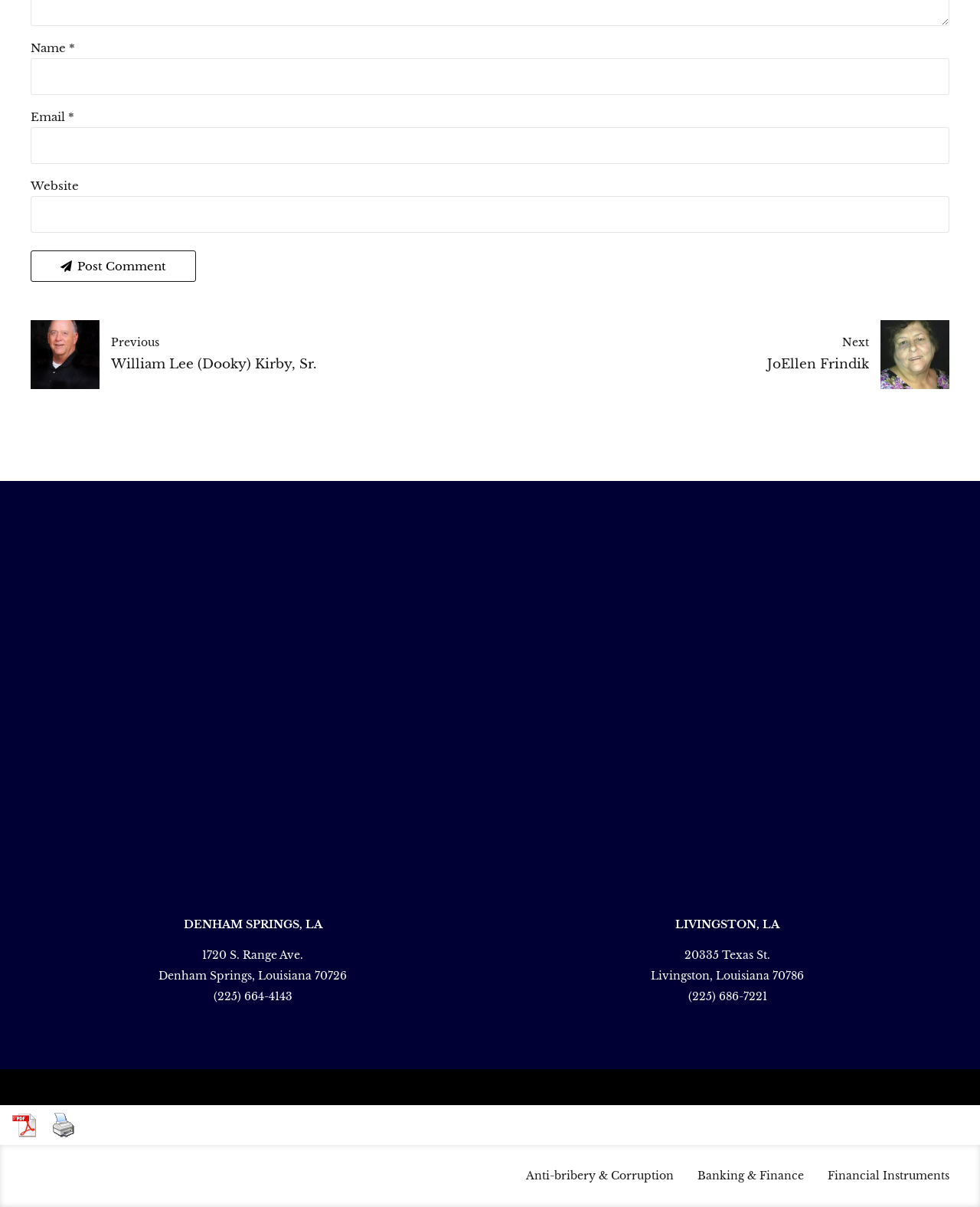Answer the question using only a single word or phrase: 
What is the image at the bottom of the webpage?

dezinsinteractive.com